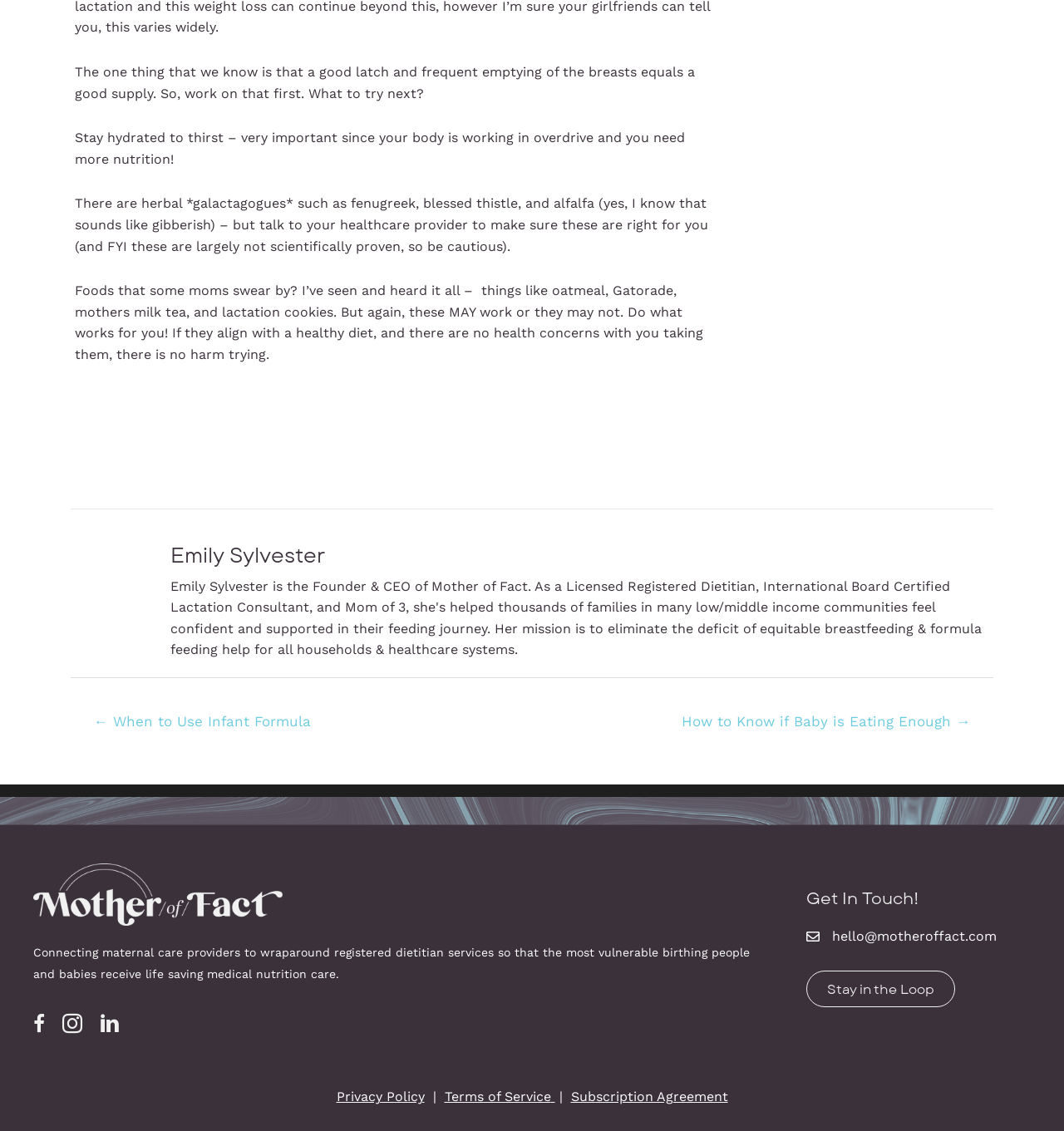Predict the bounding box of the UI element based on this description: "hello@motheroffact.com".

[0.782, 0.821, 0.937, 0.835]